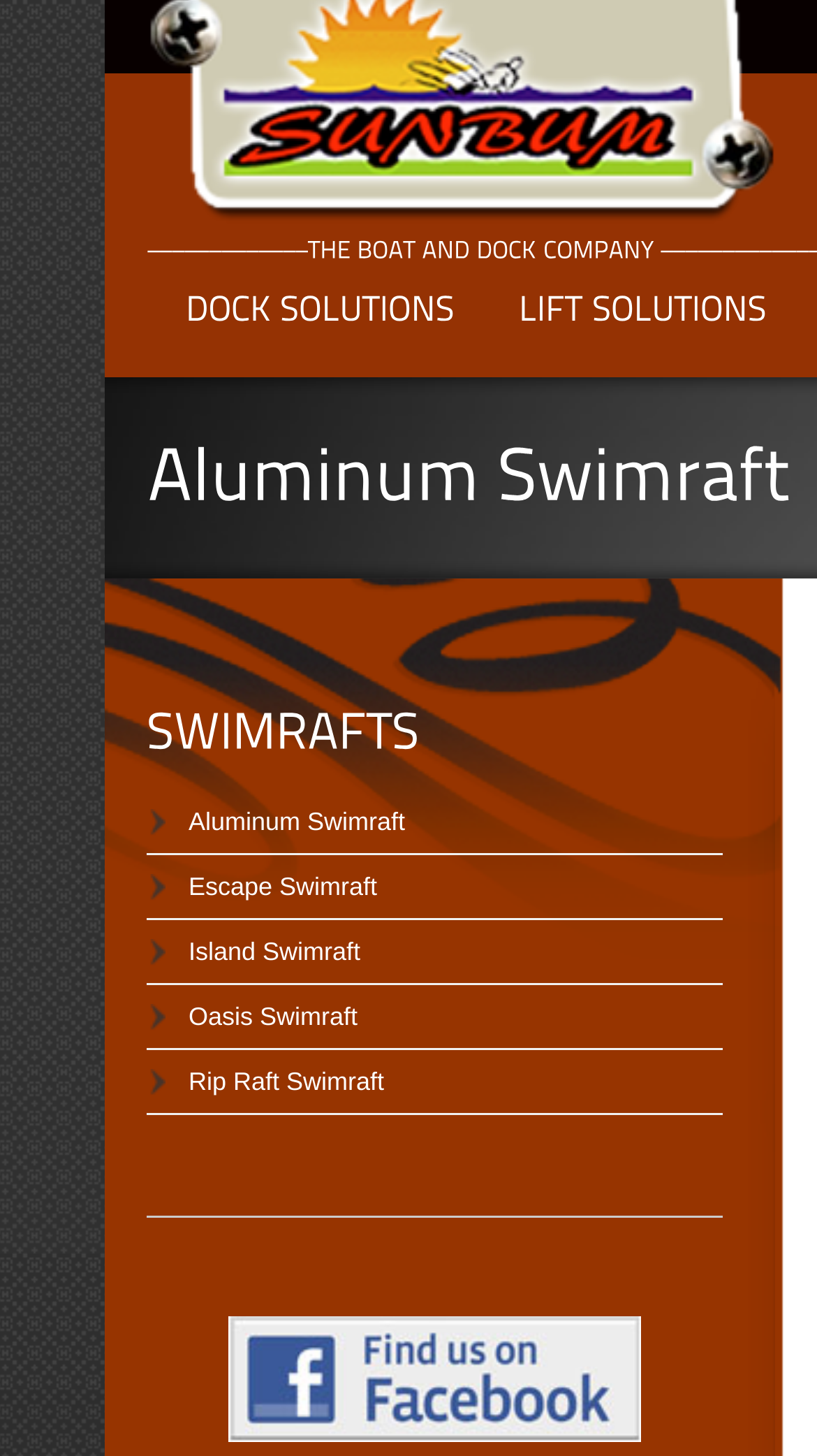Provide a brief response to the question using a single word or phrase: 
How many swimraft models are listed?

5